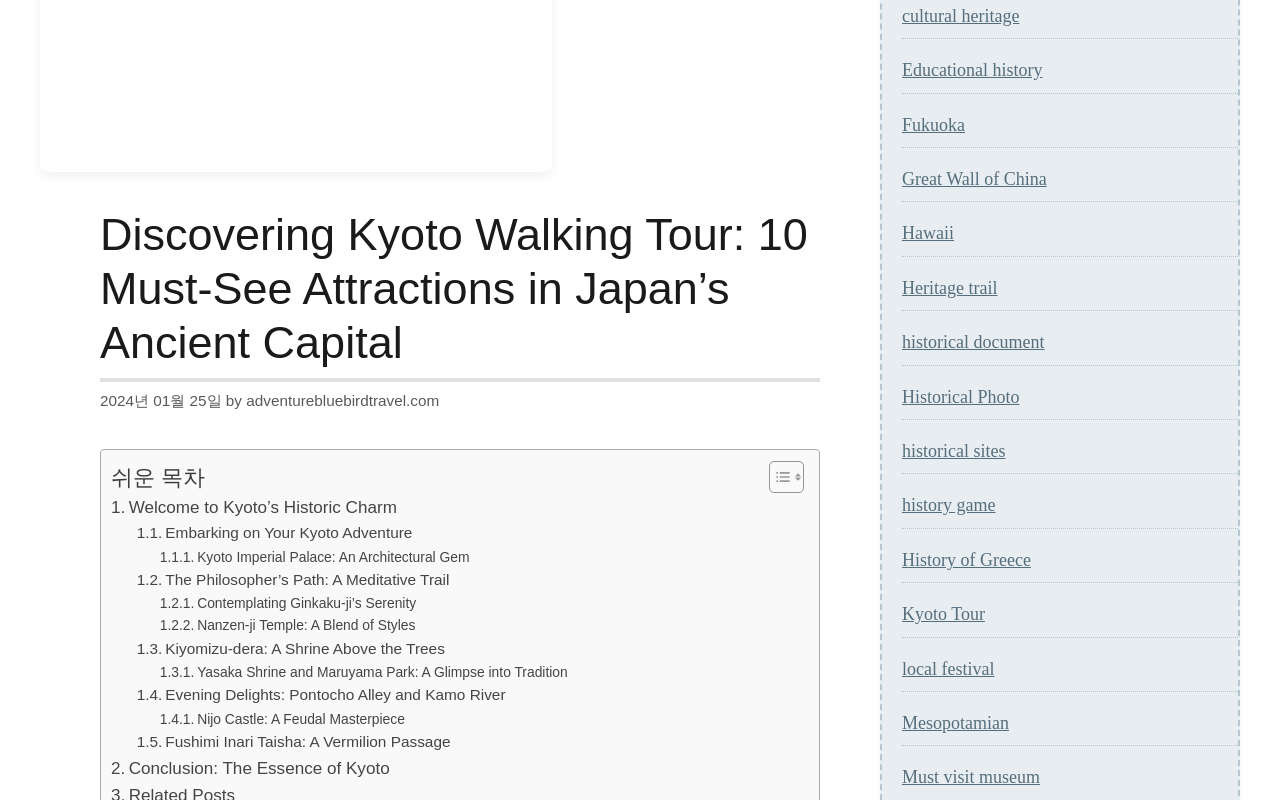Find the bounding box coordinates for the UI element whose description is: "Nijo Castle: A Feudal Masterpiece". The coordinates should be four float numbers between 0 and 1, in the format [left, top, right, bottom].

[0.125, 0.885, 0.316, 0.913]